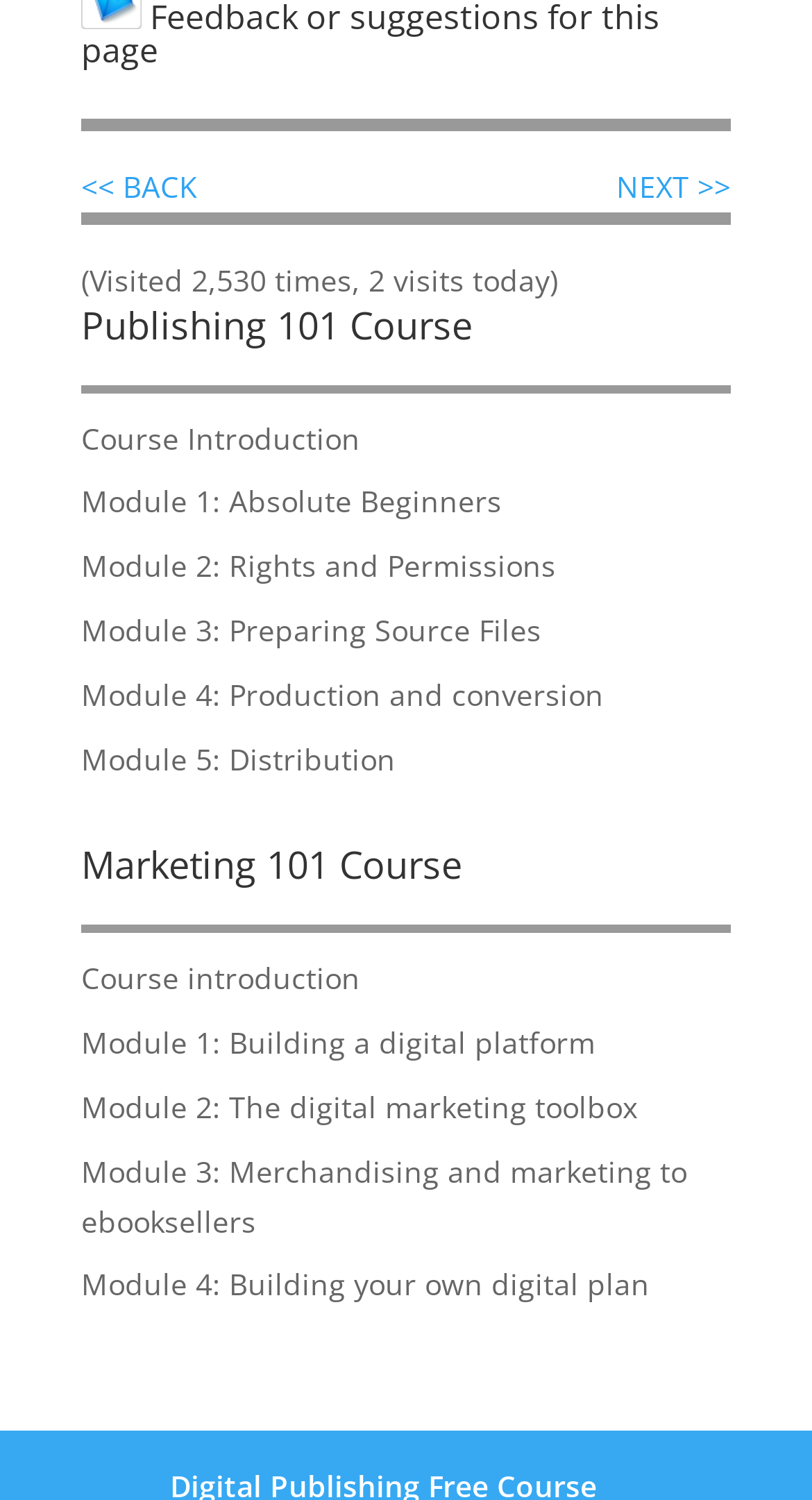Can you specify the bounding box coordinates for the region that should be clicked to fulfill this instruction: "go back".

[0.1, 0.111, 0.244, 0.138]